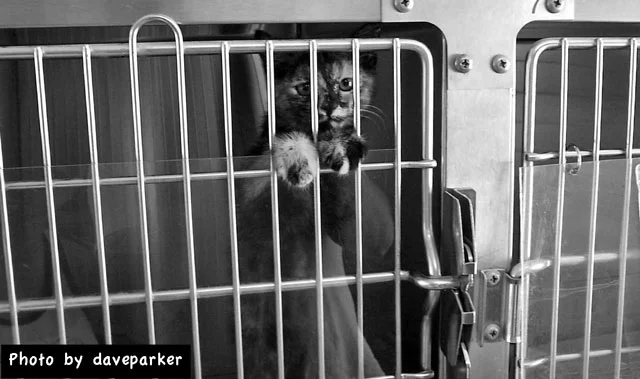Use a single word or phrase to answer the question: 
Who captured the original image?

Dave Parker